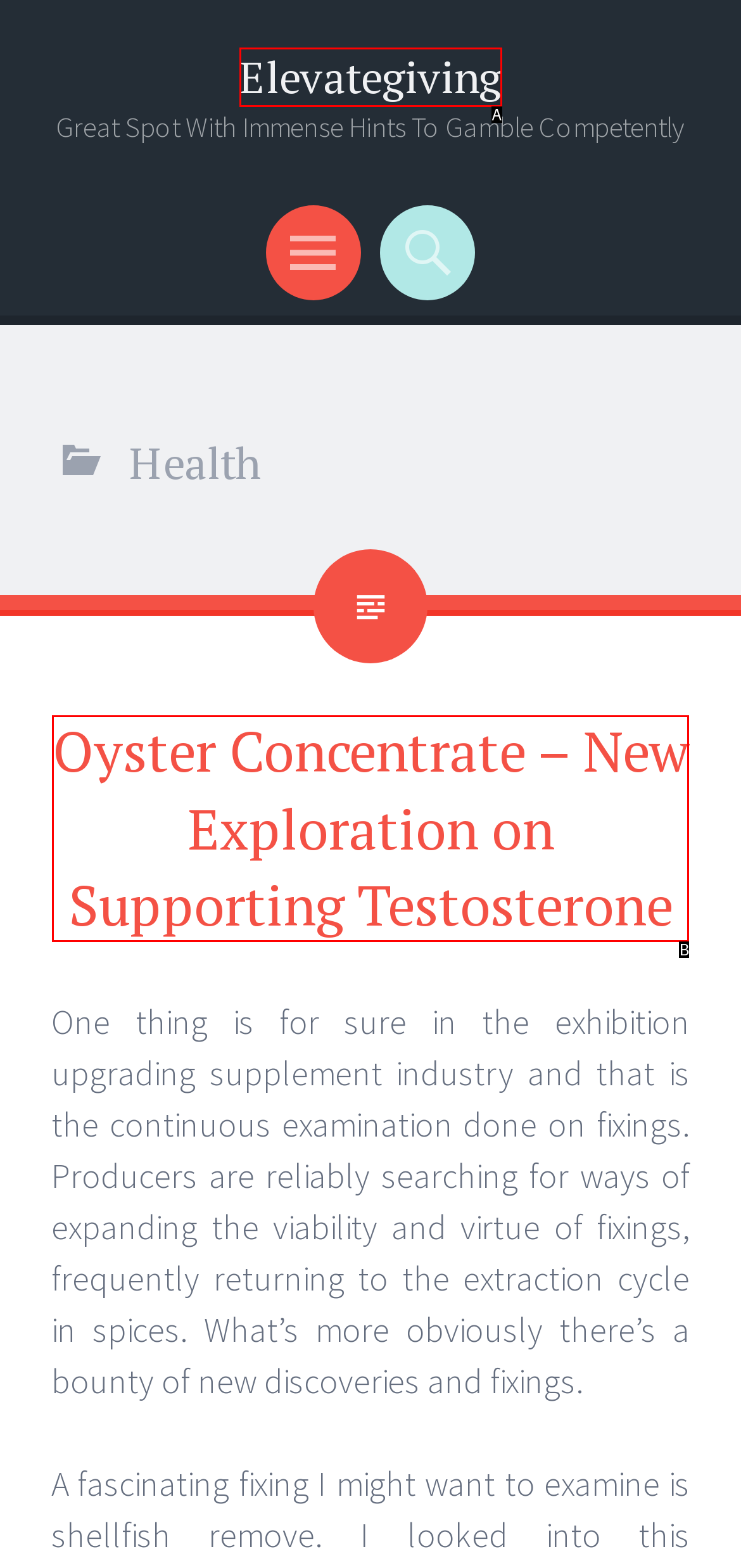Tell me the letter of the HTML element that best matches the description: Elevategiving from the provided options.

A